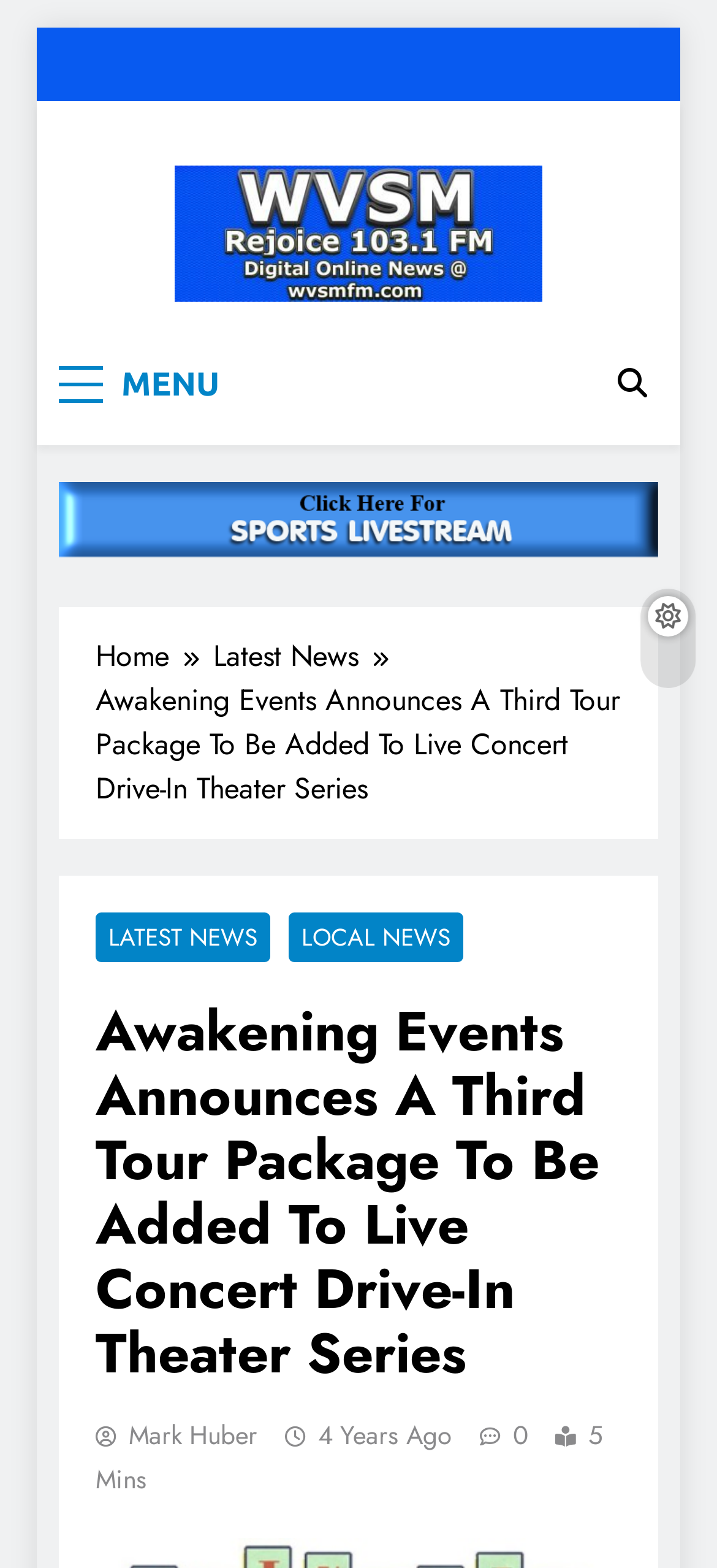Determine and generate the text content of the webpage's headline.

Awakening Events Announces A Third Tour Package To Be Added To Live Concert Drive-In Theater Series